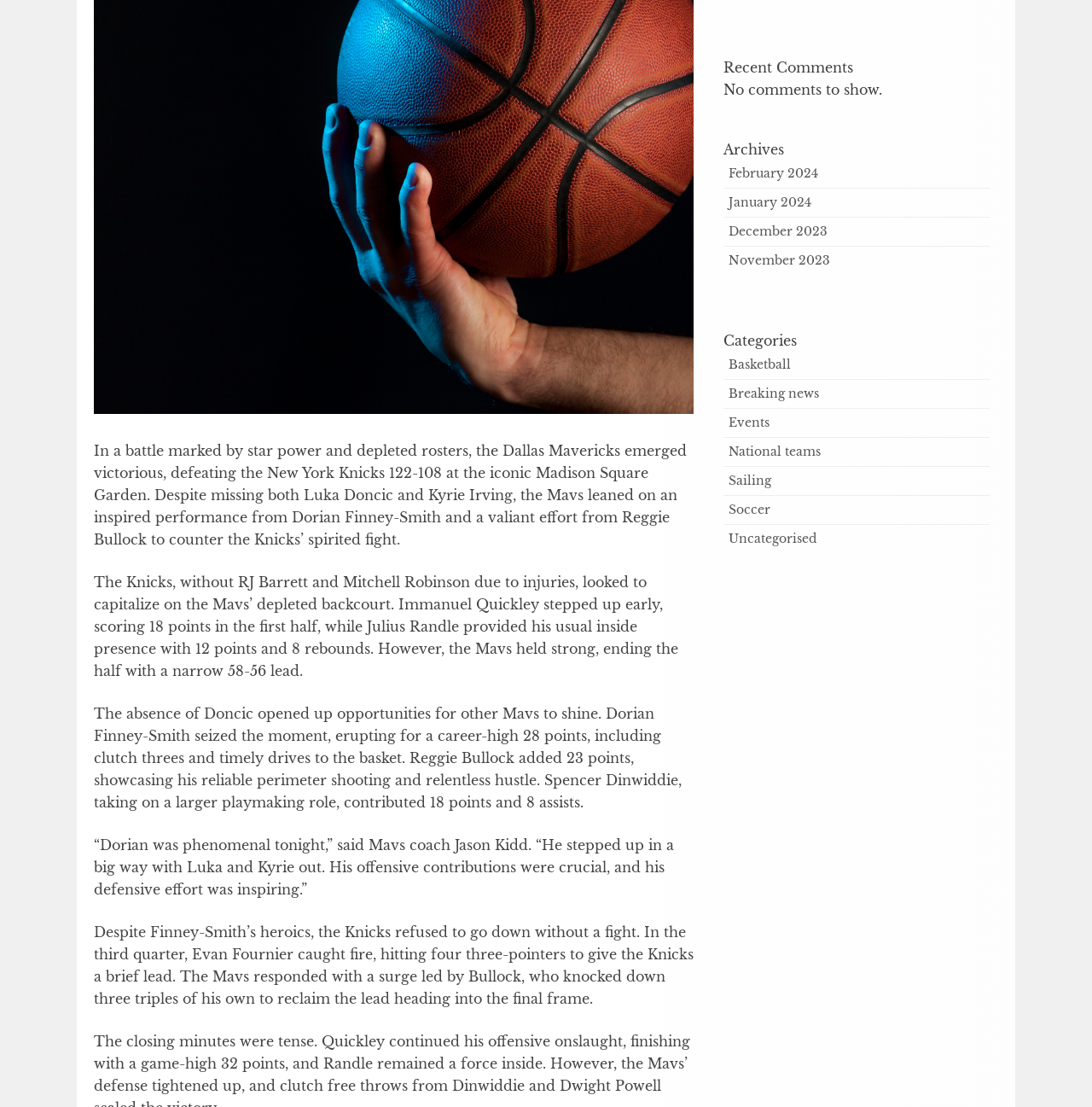Using the element description: "Basketball", determine the bounding box coordinates for the specified UI element. The coordinates should be four float numbers between 0 and 1, [left, top, right, bottom].

[0.667, 0.323, 0.724, 0.336]